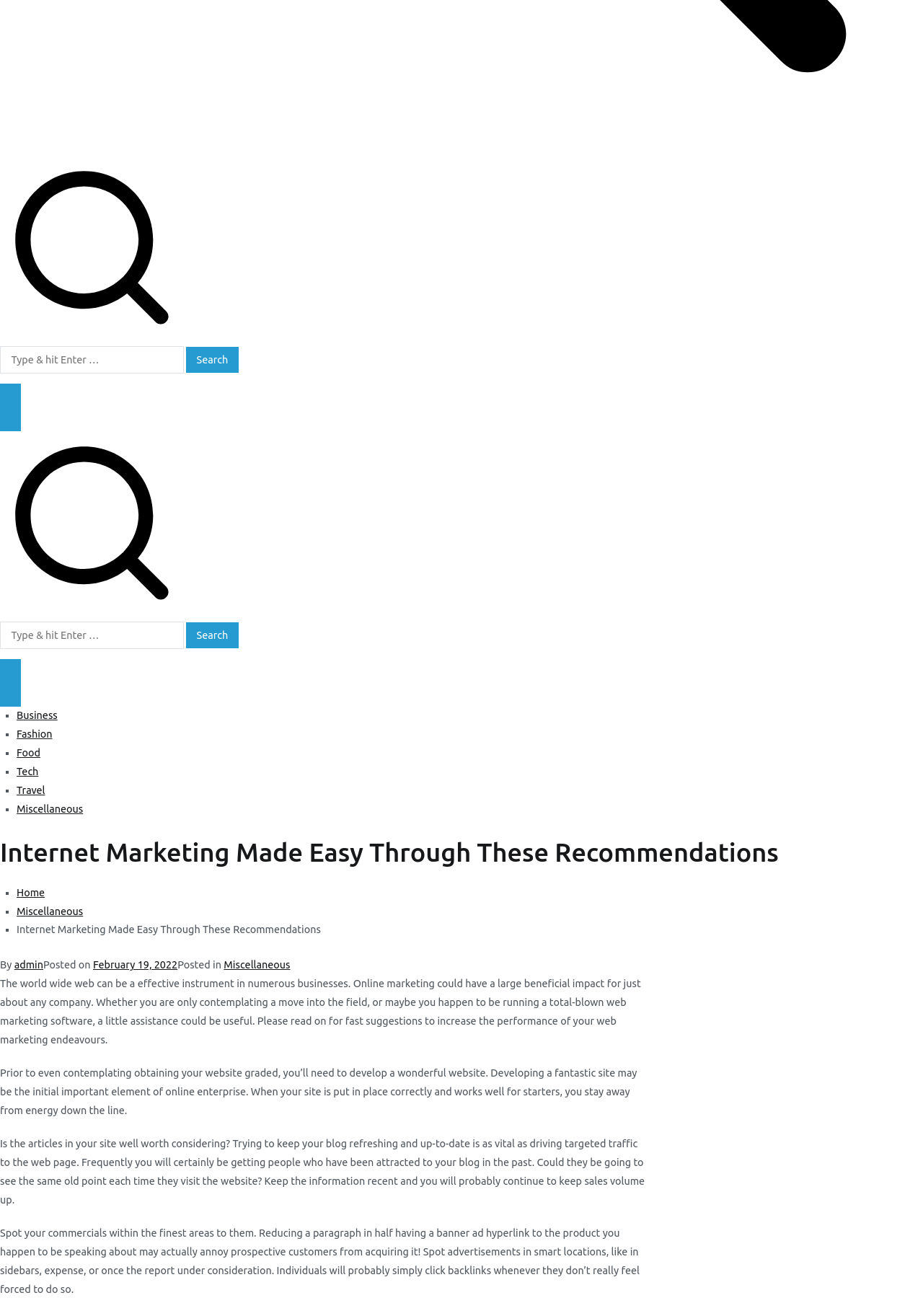What is the purpose of the search box?
Analyze the screenshot and provide a detailed answer to the question.

The search box is a UI element that allows users to input keywords or phrases to search for specific content within the website. It is a common feature in websites to facilitate easy navigation and retrieval of information.